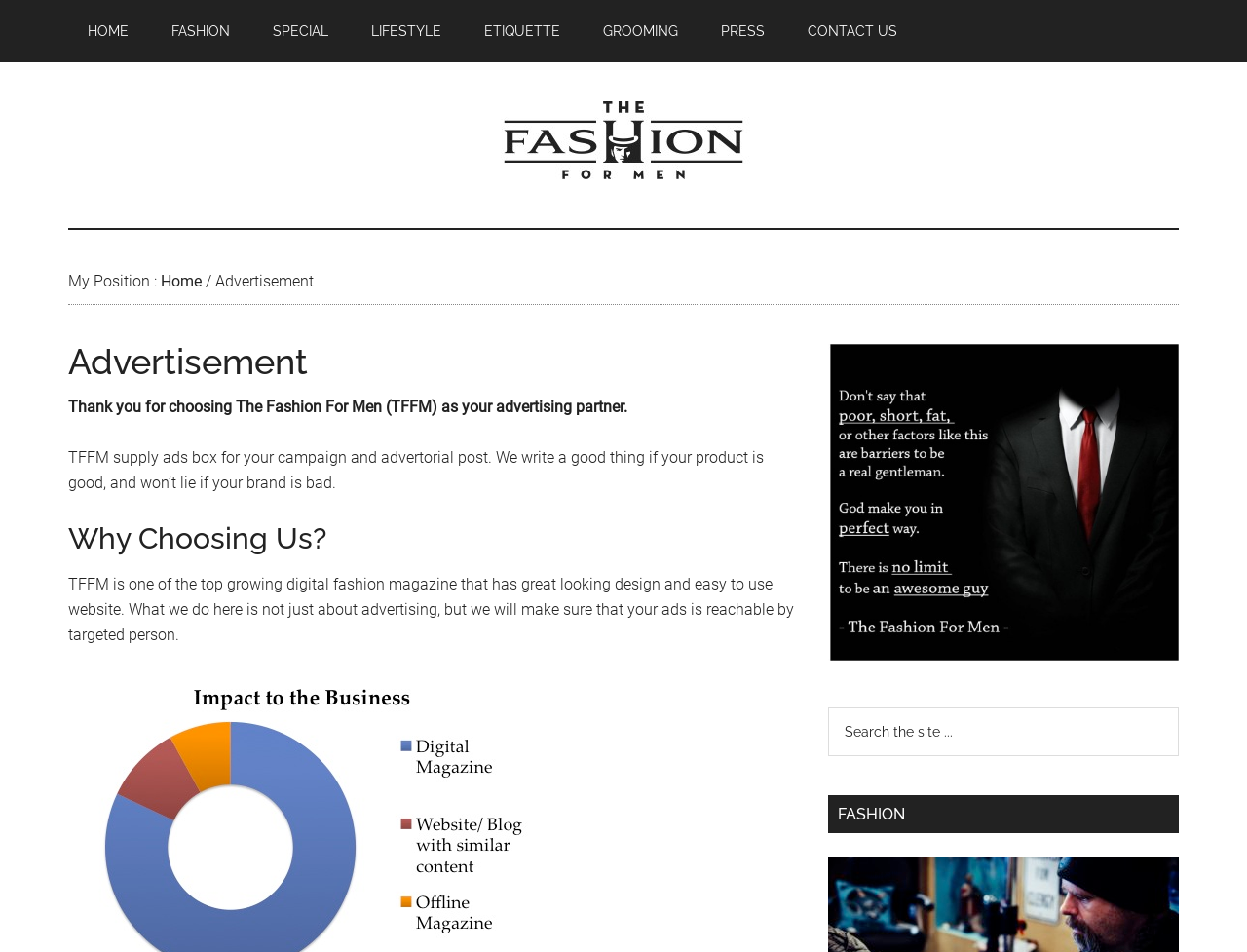What is the category of content below the search bar? Using the information from the screenshot, answer with a single word or phrase.

FASHION